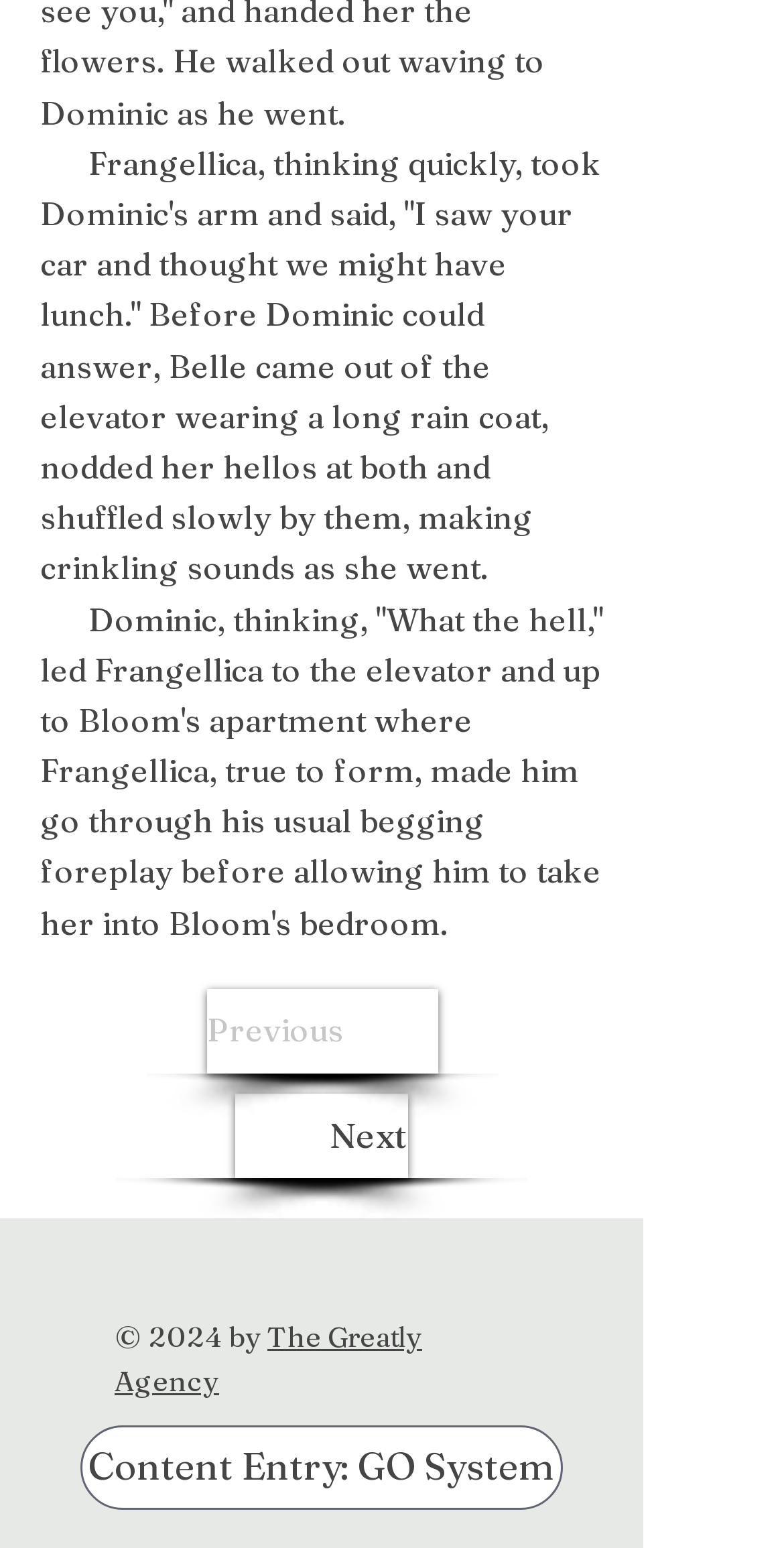Provide a brief response to the question below using a single word or phrase: 
How many buttons are there for navigation?

2